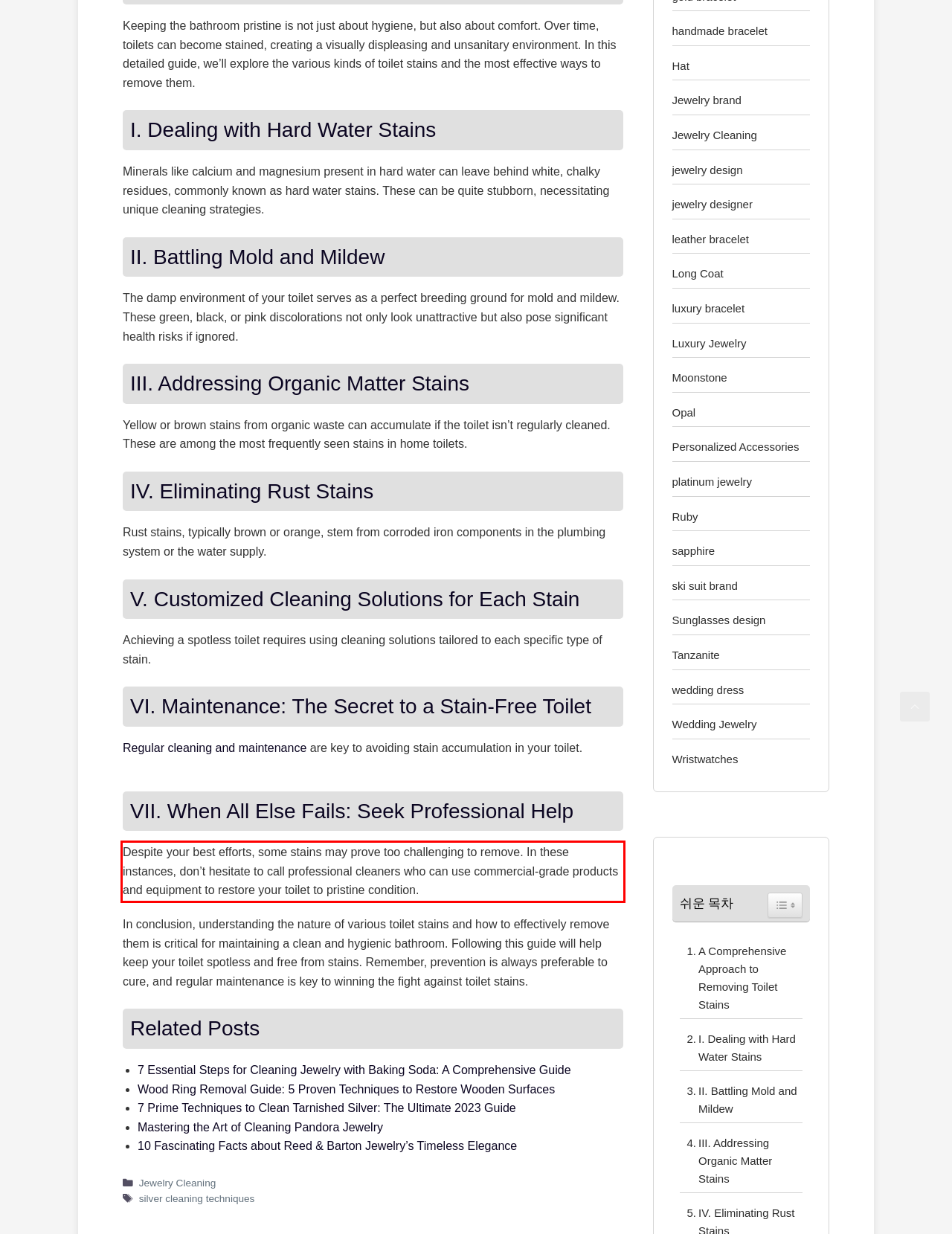Using the provided webpage screenshot, identify and read the text within the red rectangle bounding box.

Despite your best efforts, some stains may prove too challenging to remove. In these instances, don’t hesitate to call professional cleaners who can use commercial-grade products and equipment to restore your toilet to pristine condition.